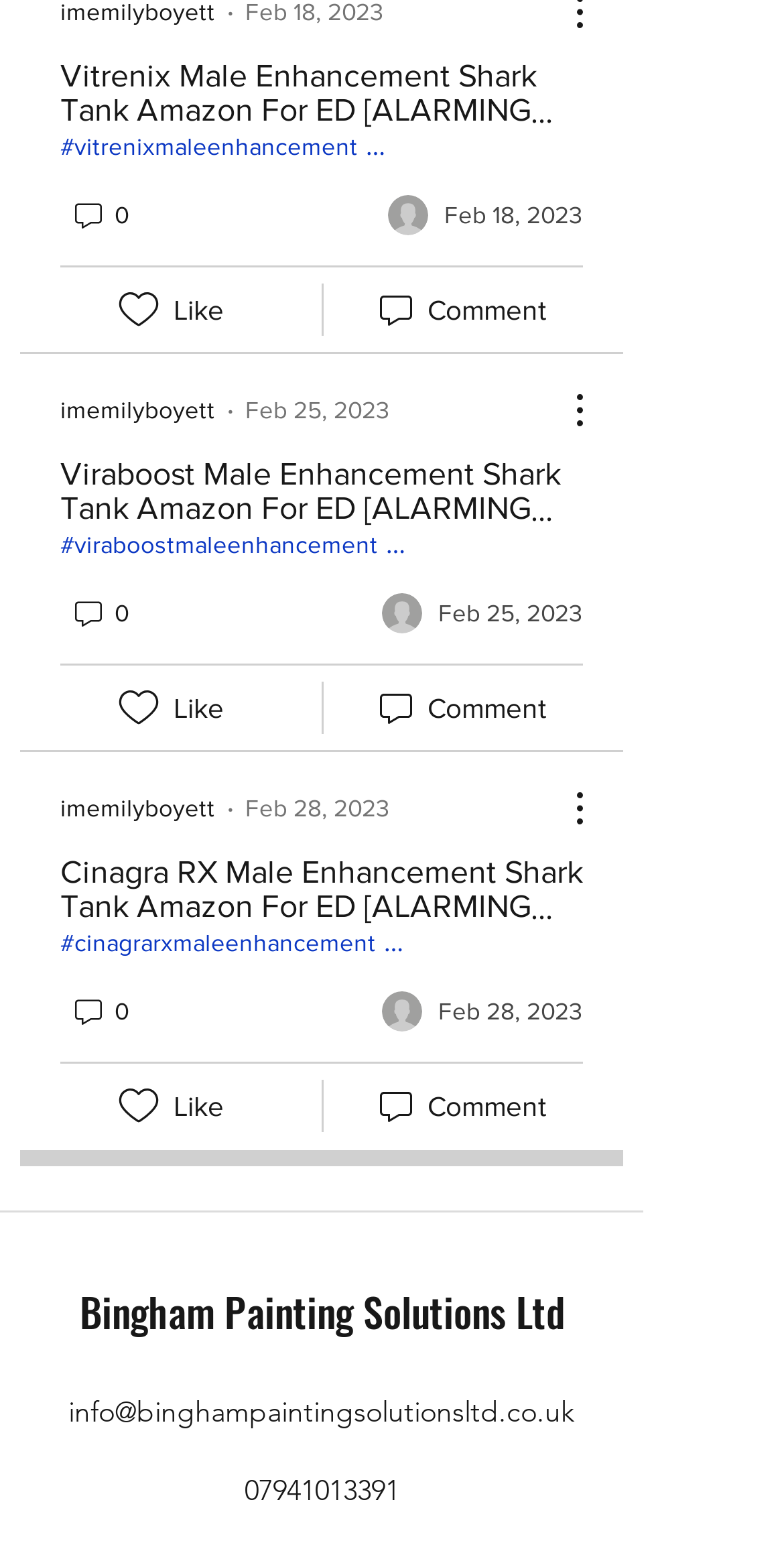Please identify the bounding box coordinates of the element that needs to be clicked to perform the following instruction: "Click on the '07941013391' link".

[0.312, 0.945, 0.509, 0.968]